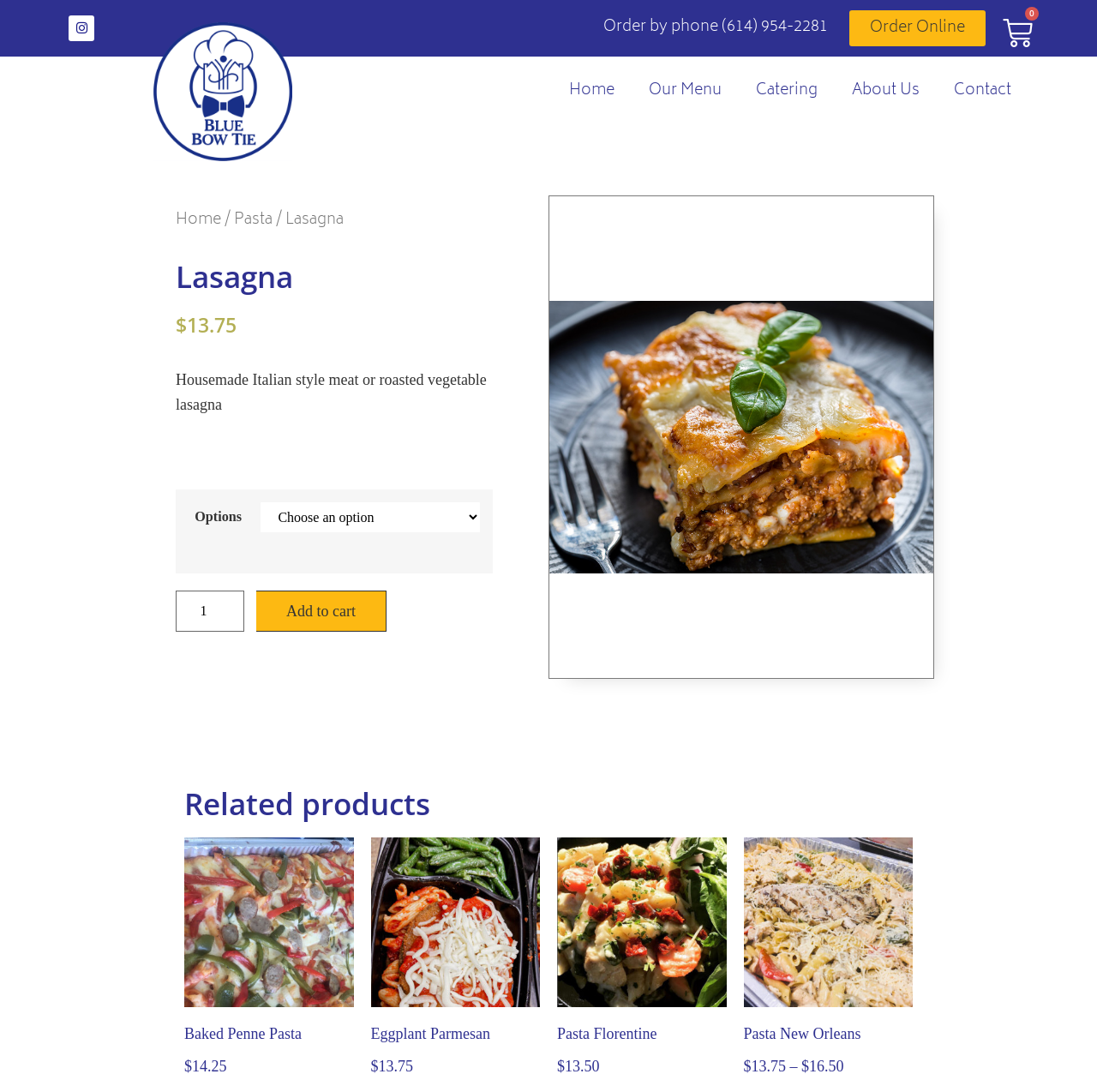Answer the following inquiry with a single word or phrase:
What is the purpose of the button 'Add to cart'?

To add a product to the cart